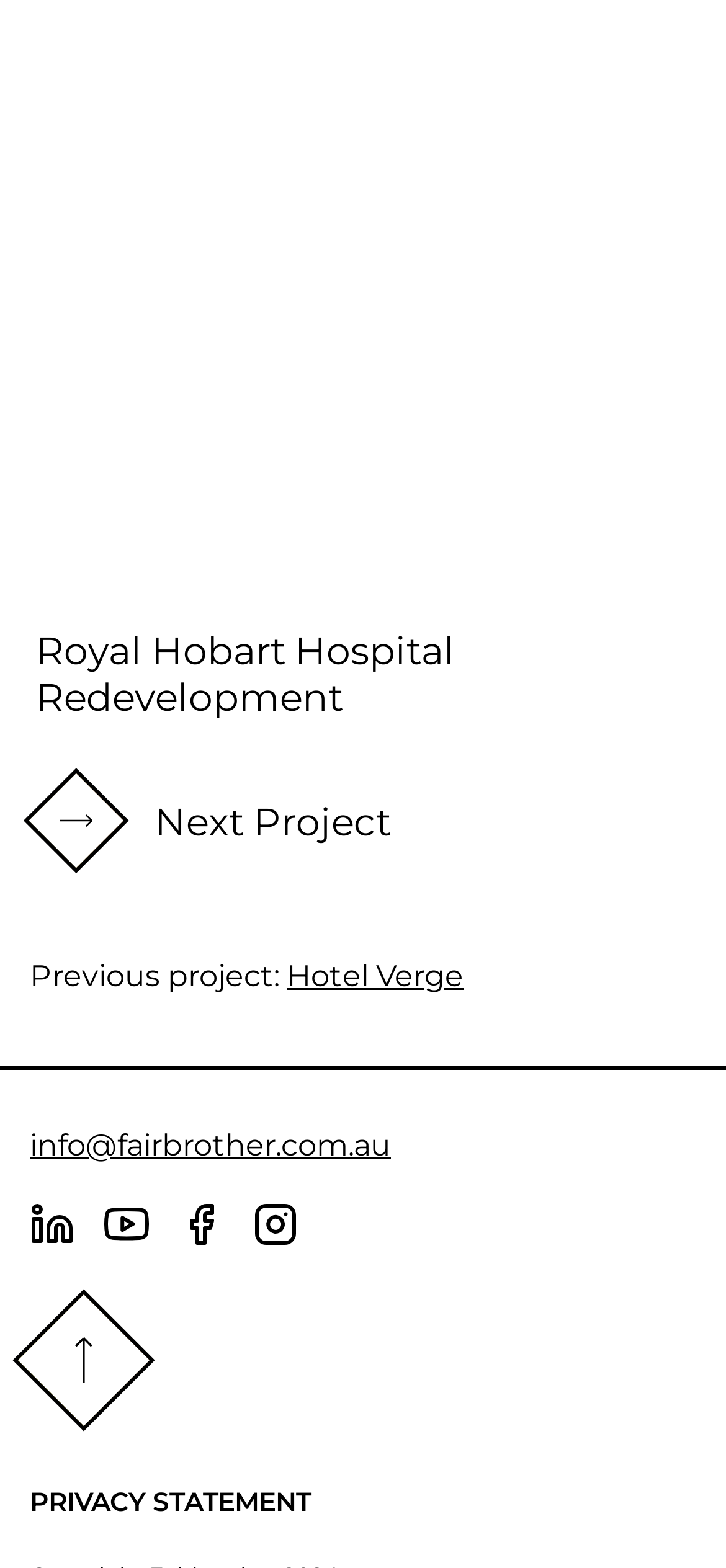Please identify the bounding box coordinates of the clickable region that I should interact with to perform the following instruction: "Click on the 'back to top' button". The coordinates should be expressed as four float numbers between 0 and 1, i.e., [left, top, right, bottom].

[0.041, 0.833, 0.19, 0.902]